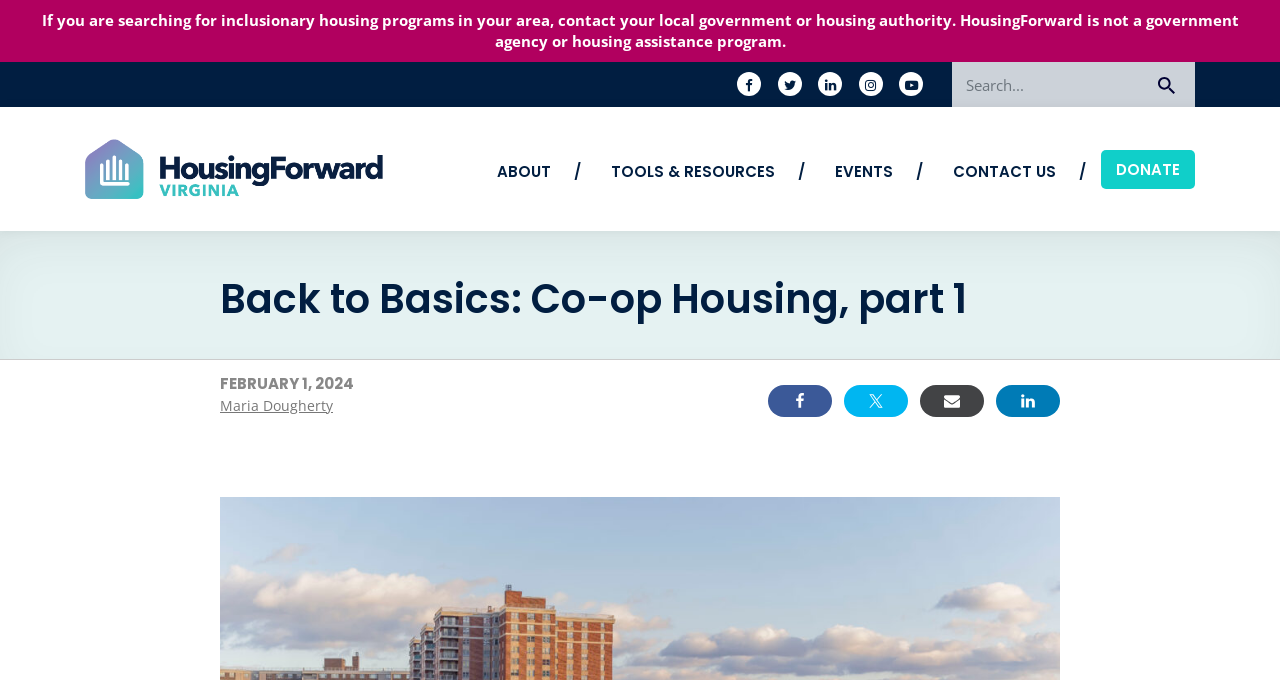Locate the bounding box coordinates of the area you need to click to fulfill this instruction: 'Contact us'. The coordinates must be in the form of four float numbers ranging from 0 to 1: [left, top, right, bottom].

[0.733, 0.208, 0.837, 0.289]